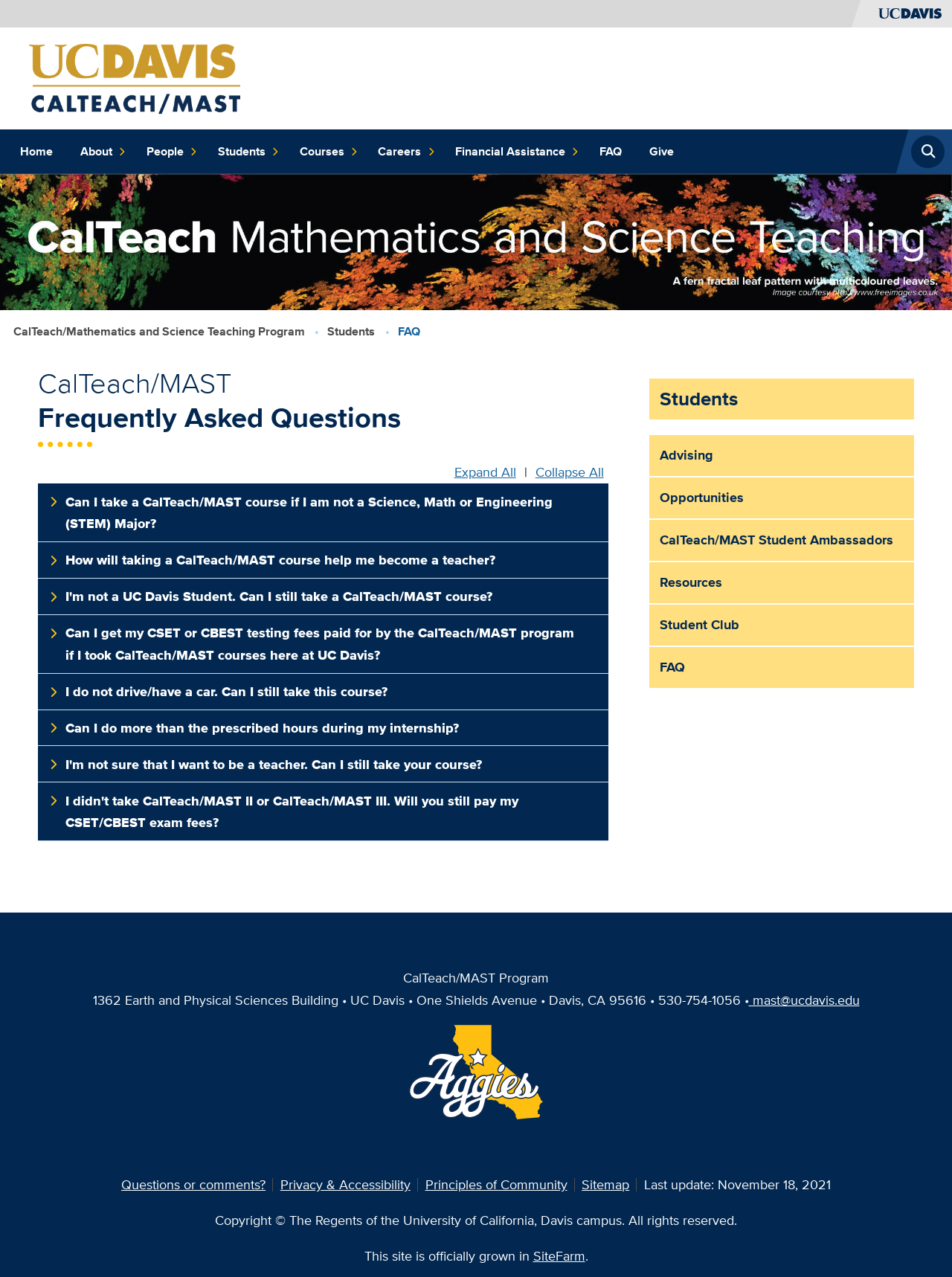Determine the bounding box coordinates of the element that should be clicked to execute the following command: "Share on Facebook".

None